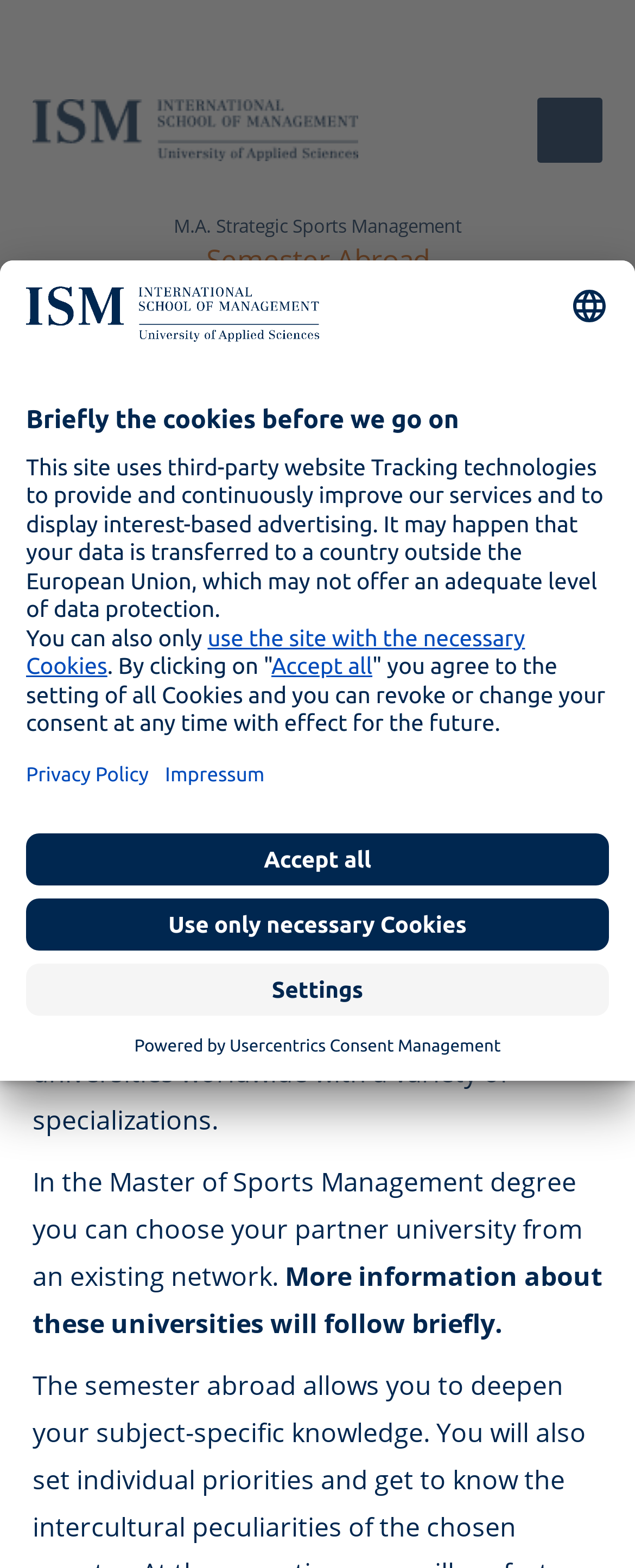Please determine the primary heading and provide its text.

Gain valuable international experience